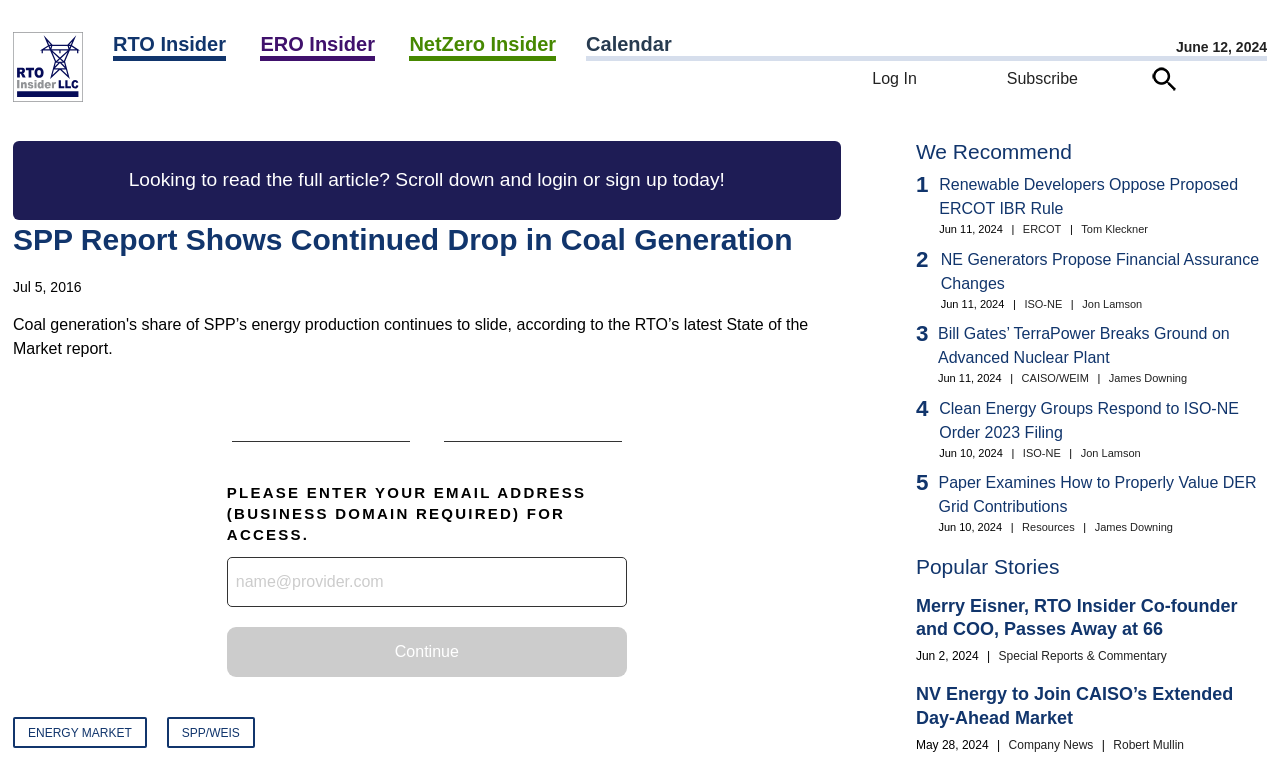Please find the bounding box coordinates of the element that needs to be clicked to perform the following instruction: "Read the full article". The bounding box coordinates should be four float numbers between 0 and 1, represented as [left, top, right, bottom].

[0.101, 0.222, 0.566, 0.25]